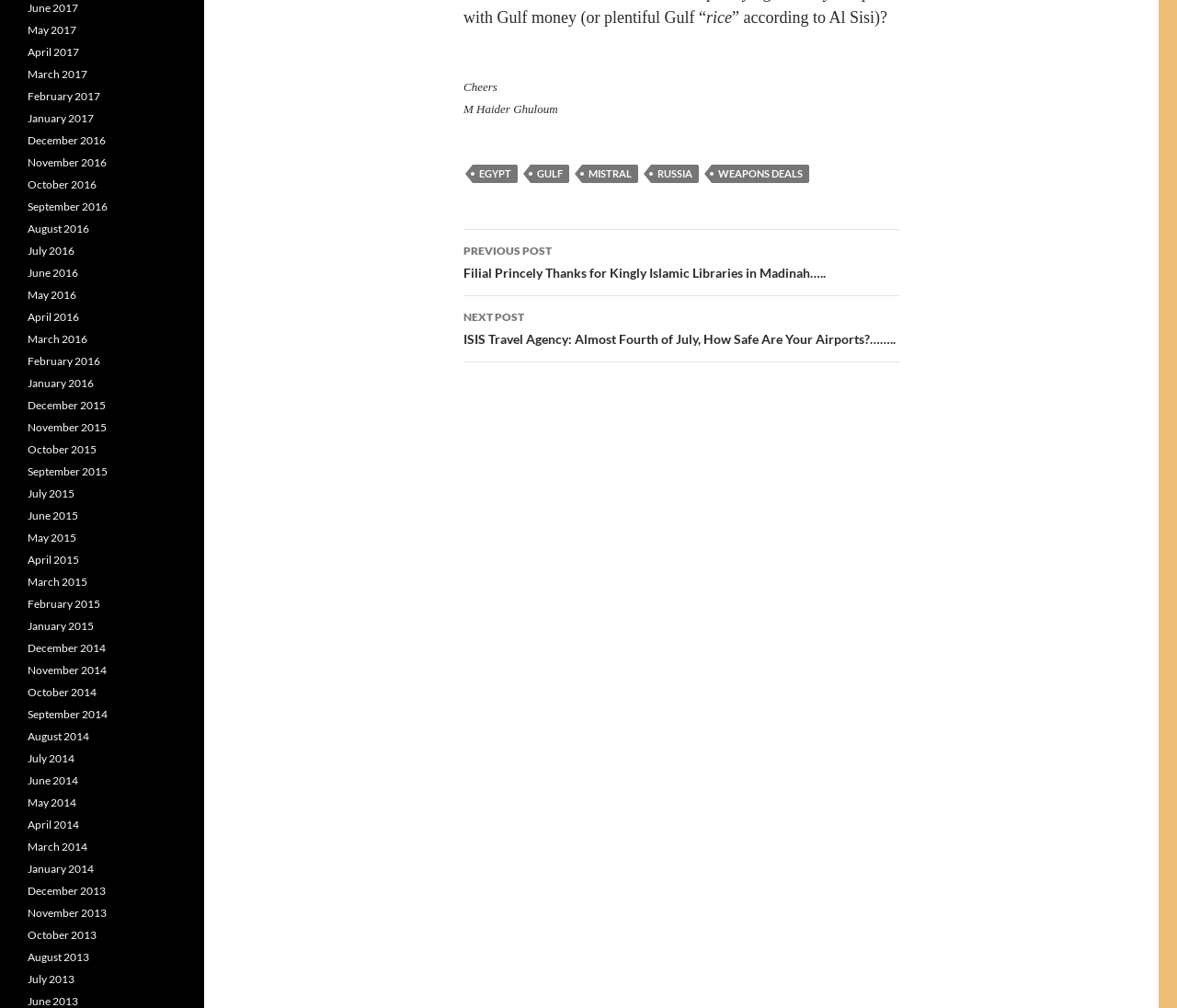What is the name of the person who wrote the post?
Please provide a single word or phrase in response based on the screenshot.

M Haider Ghuloum